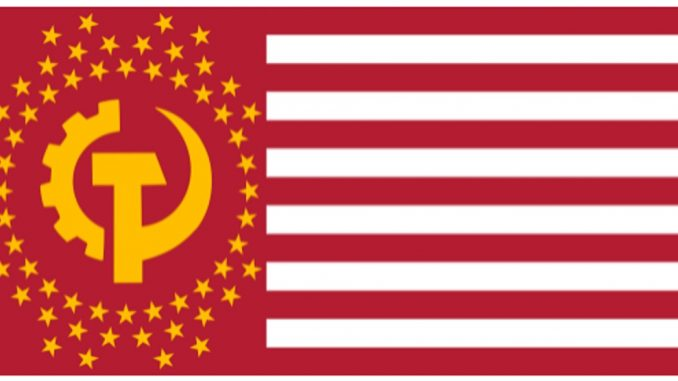What is the purpose of the flag's design?
Provide a short answer using one word or a brief phrase based on the image.

Political commentary